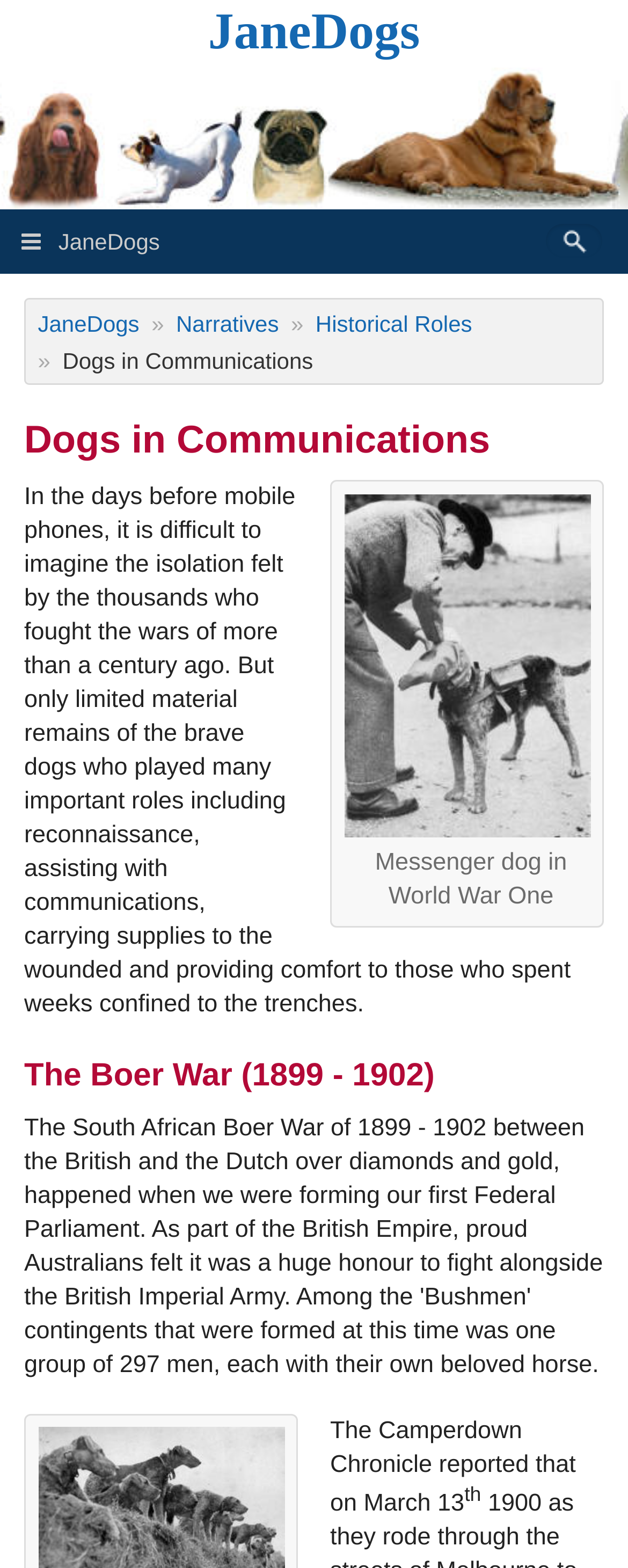What is the purpose of the search box?
Answer the question with a thorough and detailed explanation.

The search box is located at the top right corner of the webpage, and its presence suggests that the website has a large amount of content that users may want to search through, likely related to dogs in communications.